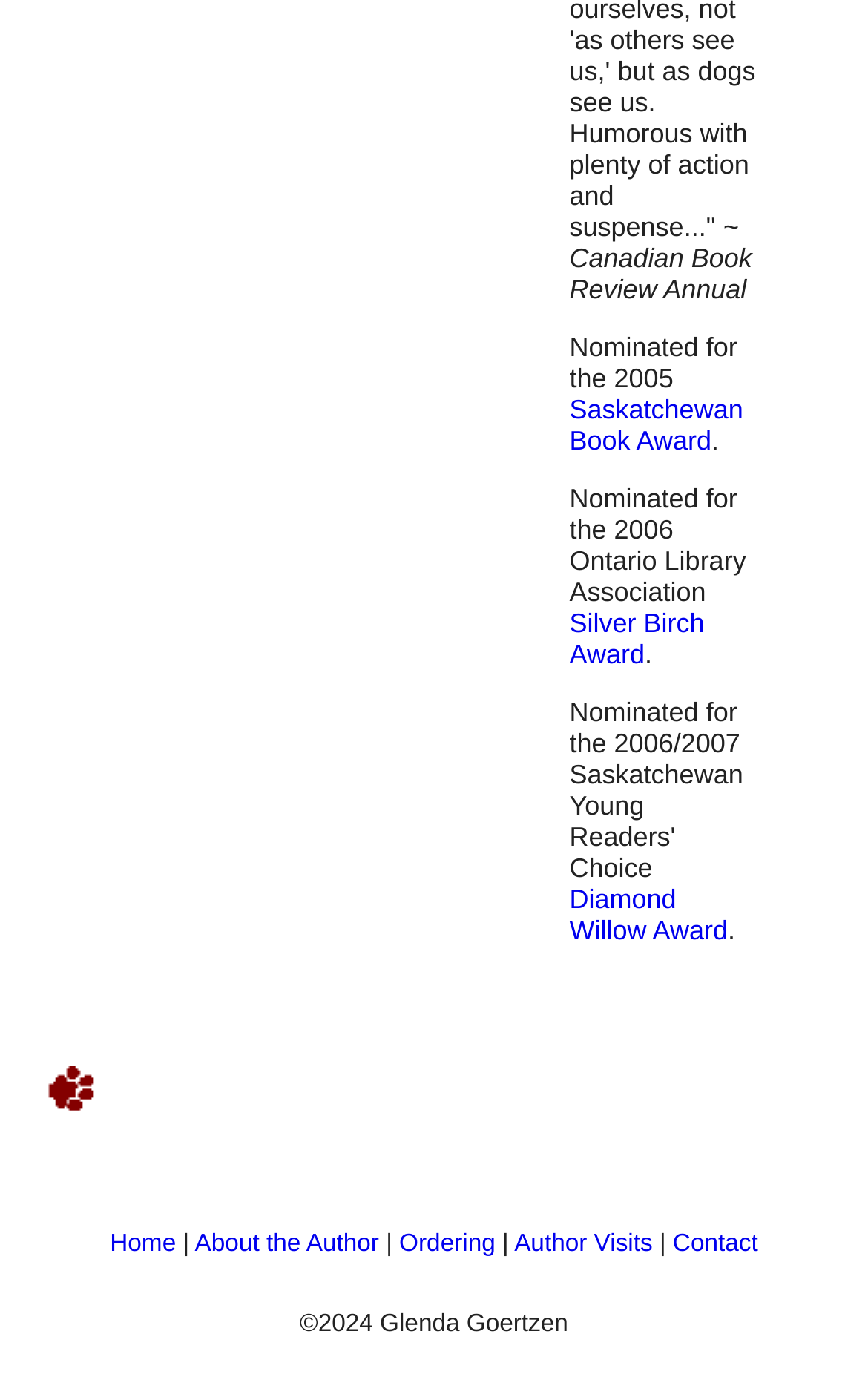Provide the bounding box coordinates of the HTML element this sentence describes: "Home". The bounding box coordinates consist of four float numbers between 0 and 1, i.e., [left, top, right, bottom].

[0.127, 0.879, 0.203, 0.898]